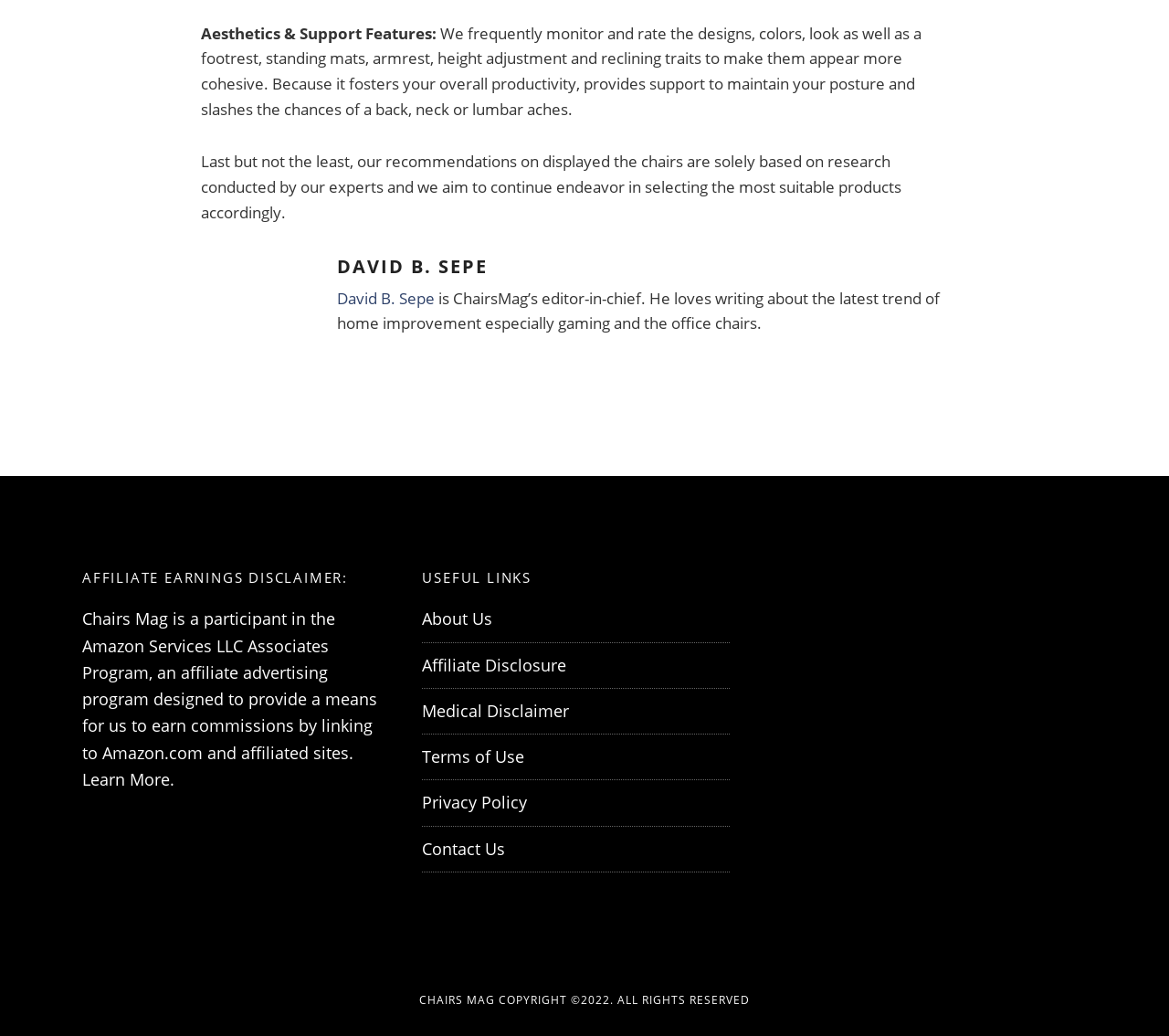Pinpoint the bounding box coordinates of the element that must be clicked to accomplish the following instruction: "View the privacy policy". The coordinates should be in the format of four float numbers between 0 and 1, i.e., [left, top, right, bottom].

[0.361, 0.764, 0.451, 0.785]